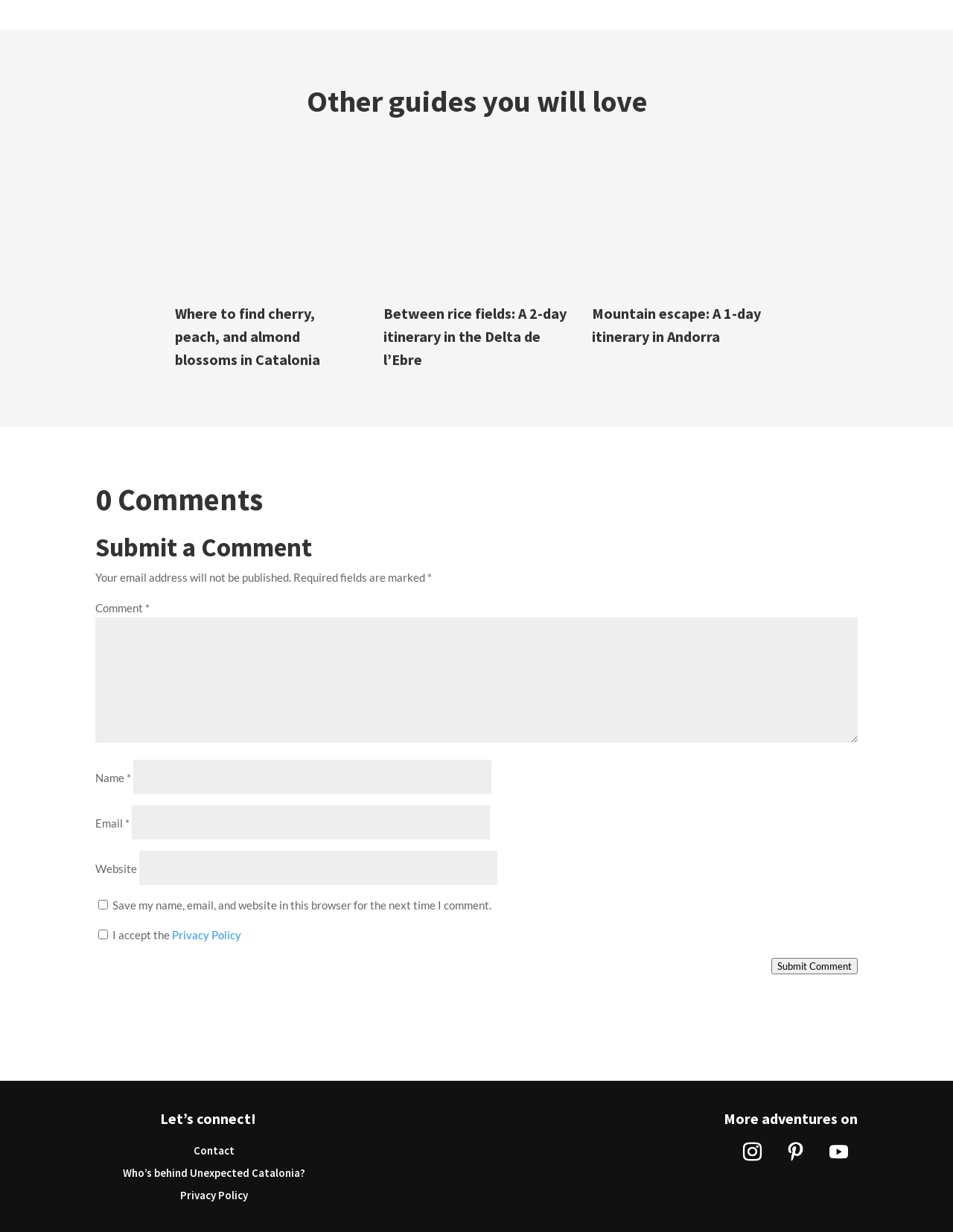Please give a concise answer to this question using a single word or phrase: 
What is the topic of the third article?

Mountain escape in Andorra